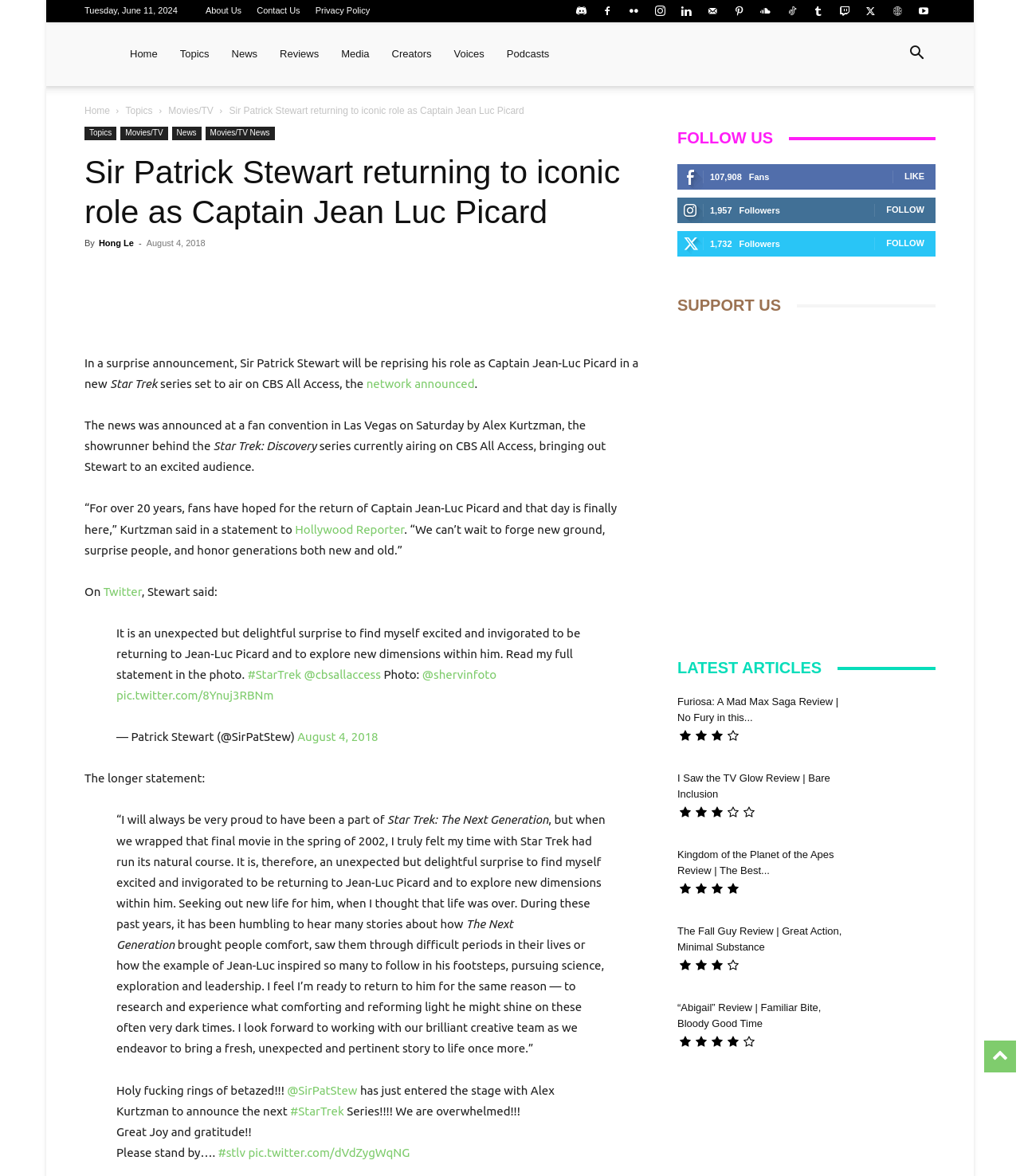Please identify the bounding box coordinates of the element's region that I should click in order to complete the following instruction: "Go to the Home page". The bounding box coordinates consist of four float numbers between 0 and 1, i.e., [left, top, right, bottom].

[0.116, 0.019, 0.165, 0.073]